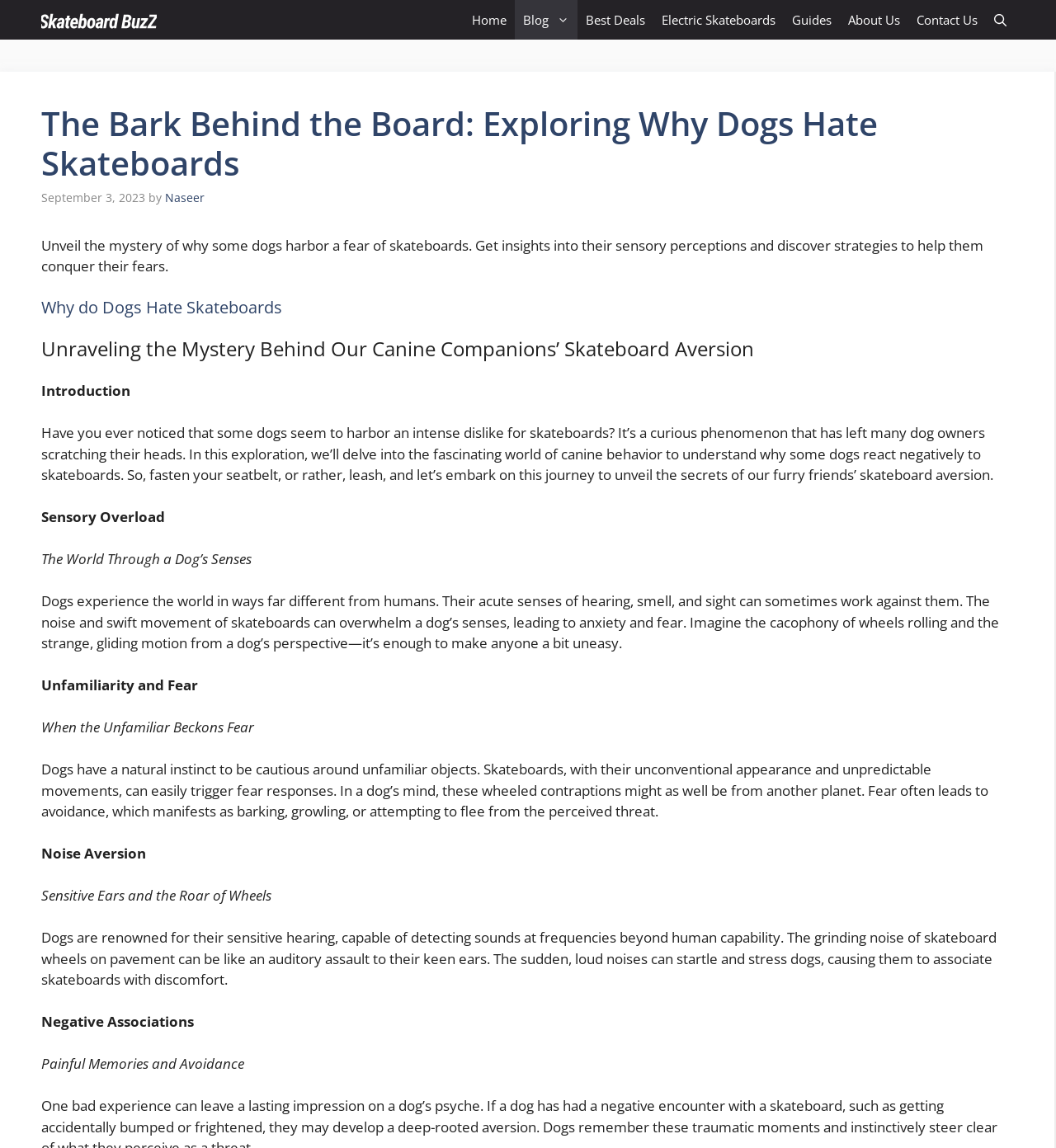What is the topic of this article?
With the help of the image, please provide a detailed response to the question.

Based on the content of the webpage, it appears that the article is discussing the reasons why some dogs are afraid of skateboards. The headings and subheadings, such as 'Why do Dogs Hate Skateboards' and 'Unraveling the Mystery Behind Our Canine Companions’ Skateboard Aversion', suggest that the article is exploring this topic in depth.